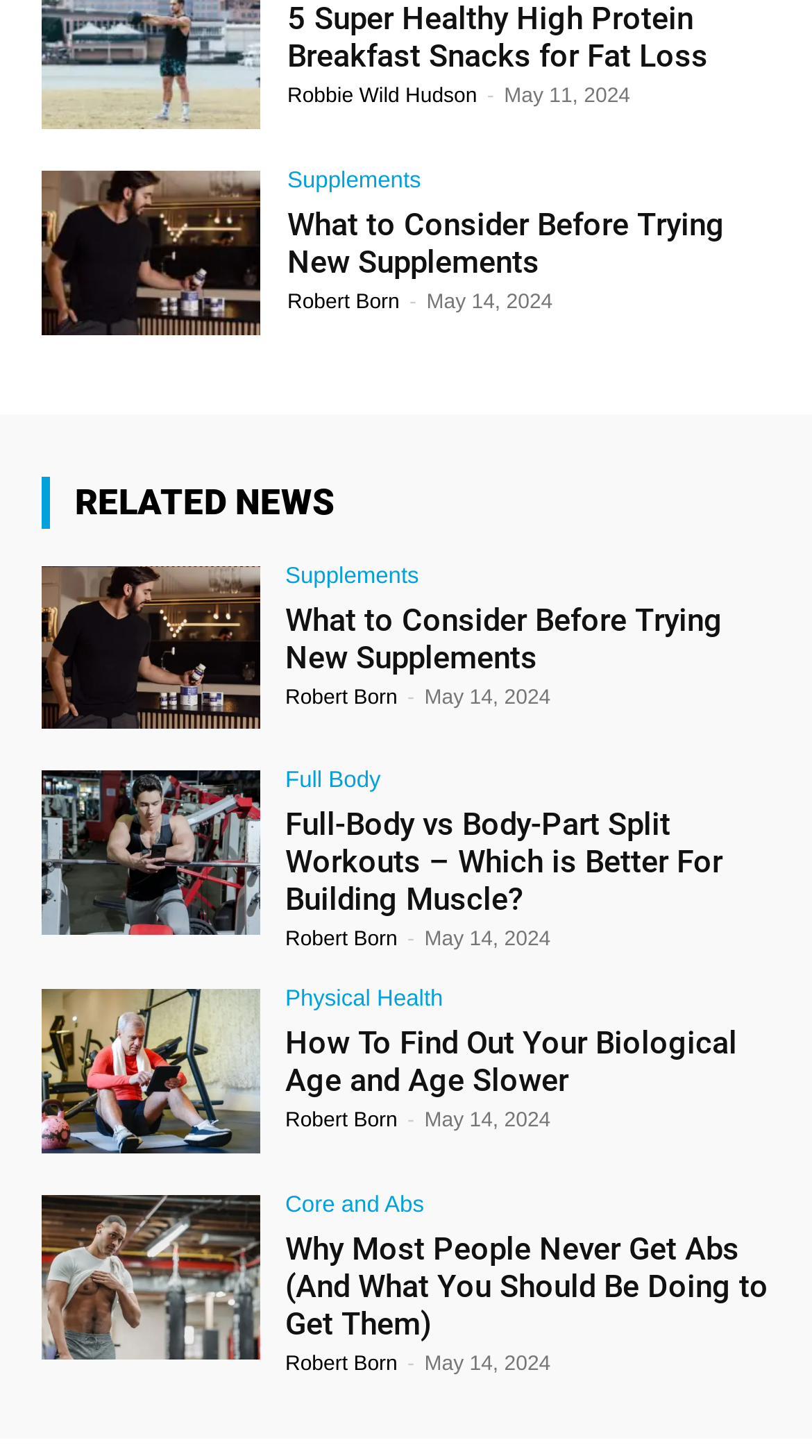How many categories are mentioned on this webpage? Please answer the question using a single word or phrase based on the image.

4